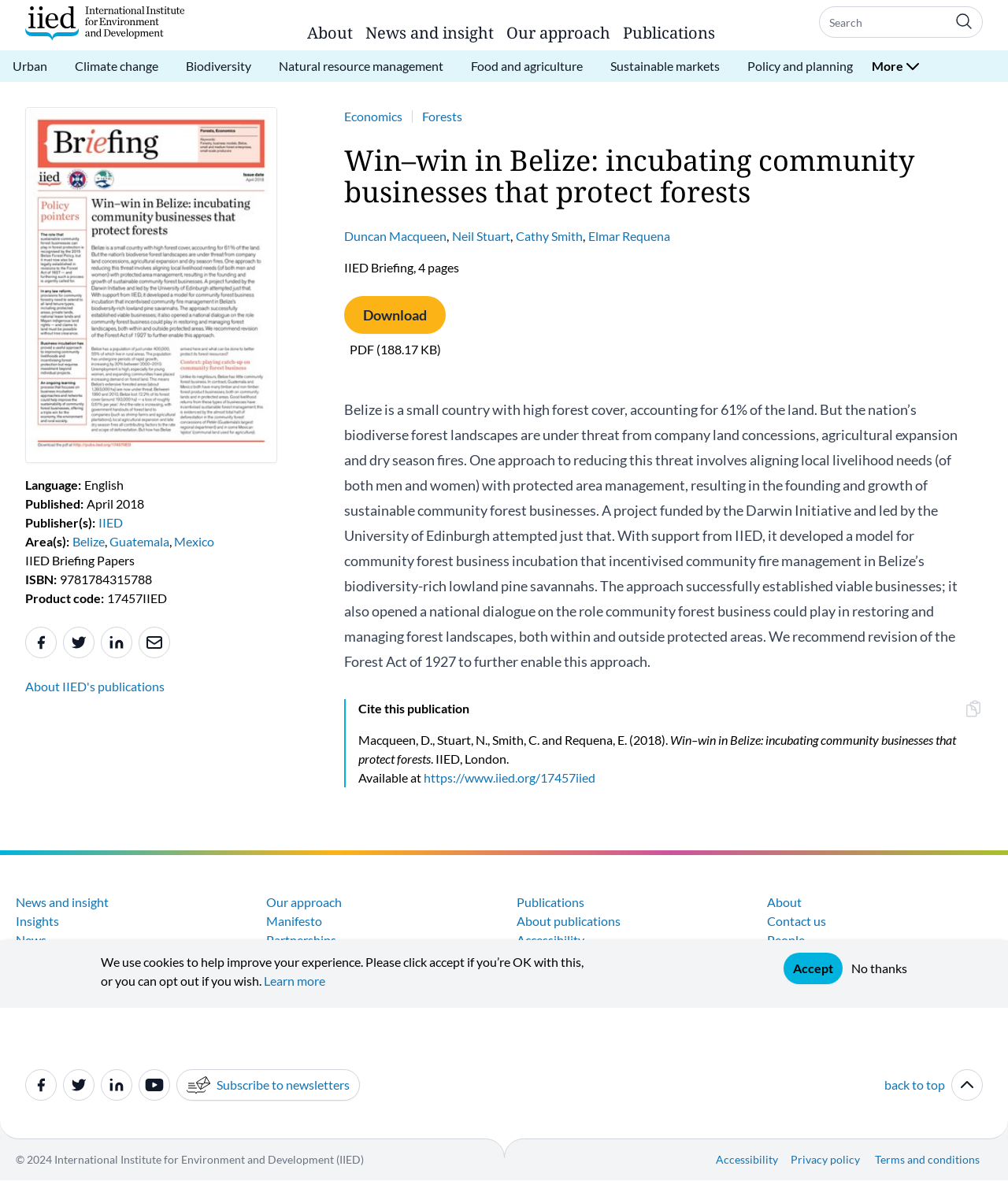Bounding box coordinates are specified in the format (top-left x, top-left y, bottom-right x, bottom-right y). All values are floating point numbers bounded between 0 and 1. Please provide the bounding box coordinate of the region this sentence describes: News and insight

[0.363, 0.019, 0.49, 0.043]